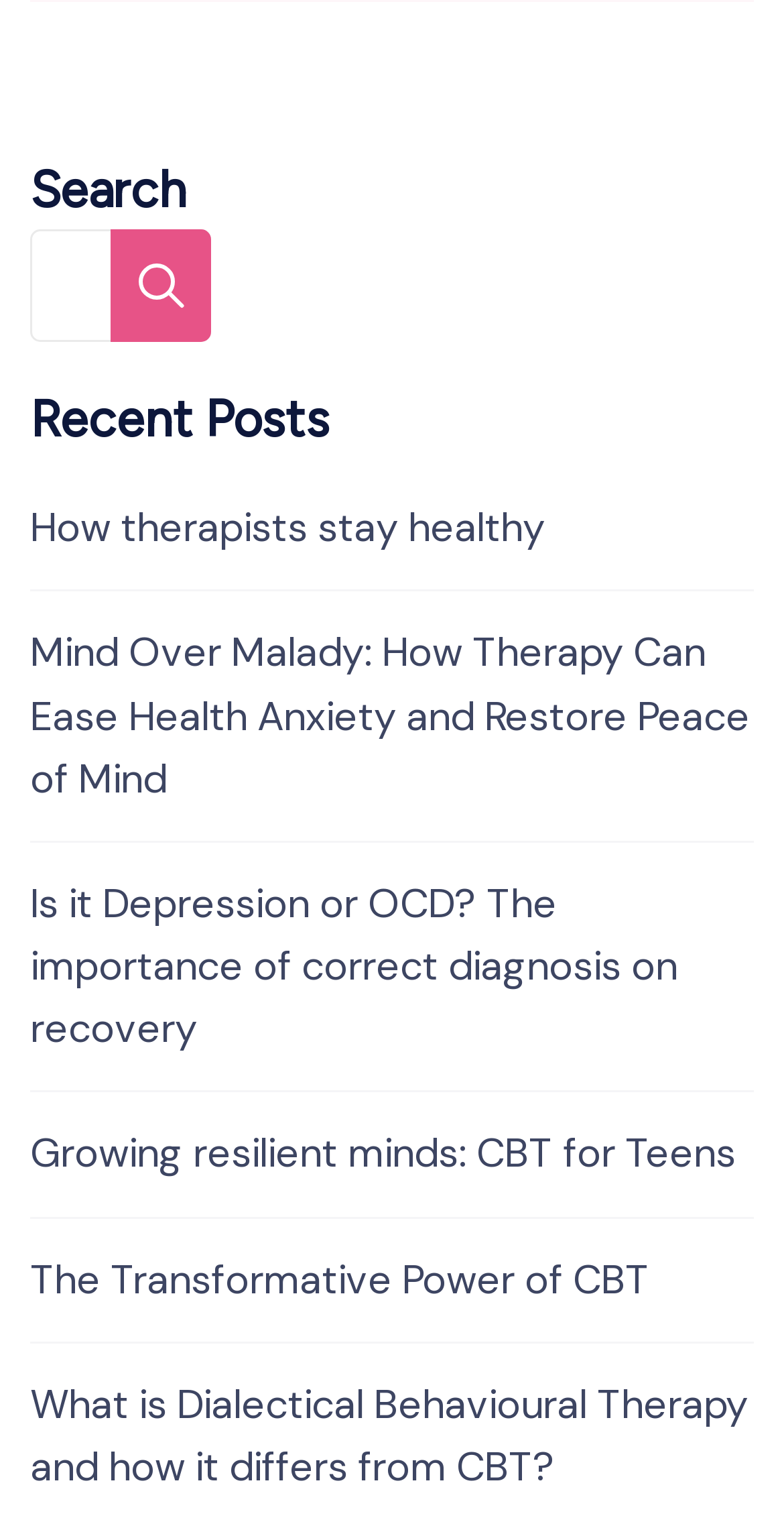Is there a search box on the webpage?
Look at the screenshot and provide an in-depth answer.

I looked at the top of the webpage and found a search box with a search button next to it, which allows users to search for content on the webpage.